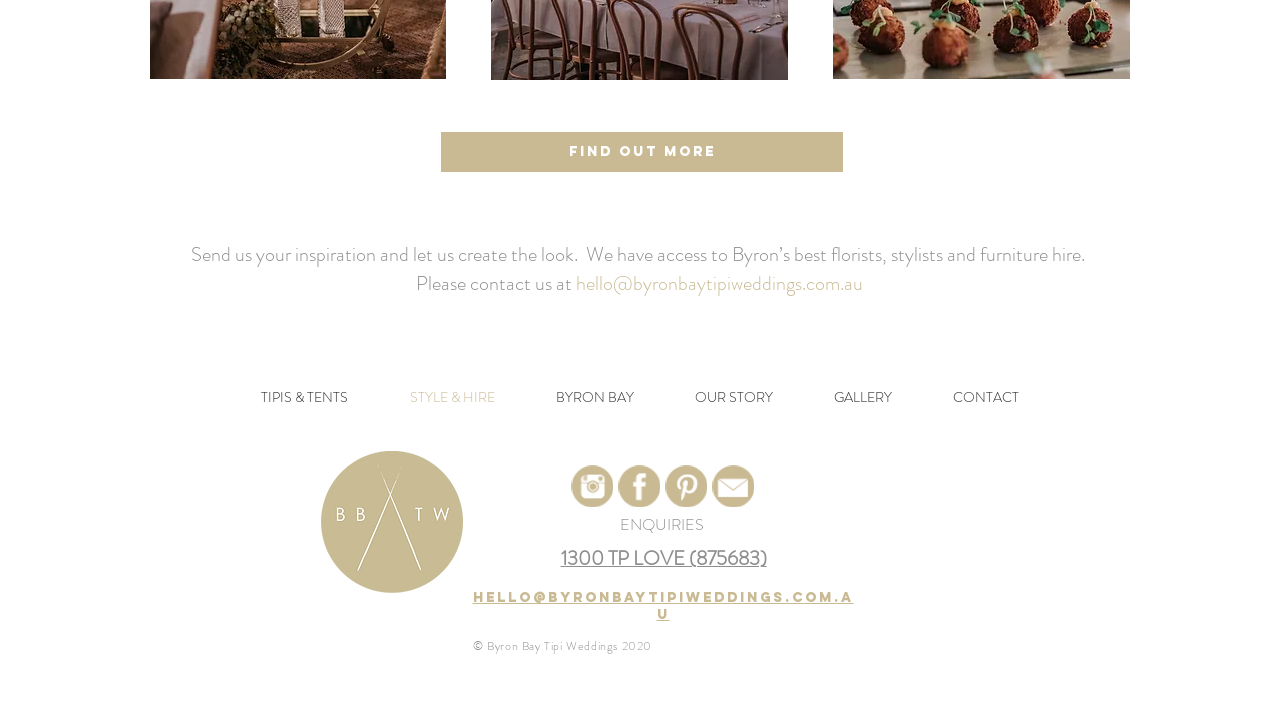Please mark the clickable region by giving the bounding box coordinates needed to complete this instruction: "Click on FIND OUT MORE".

[0.345, 0.182, 0.659, 0.237]